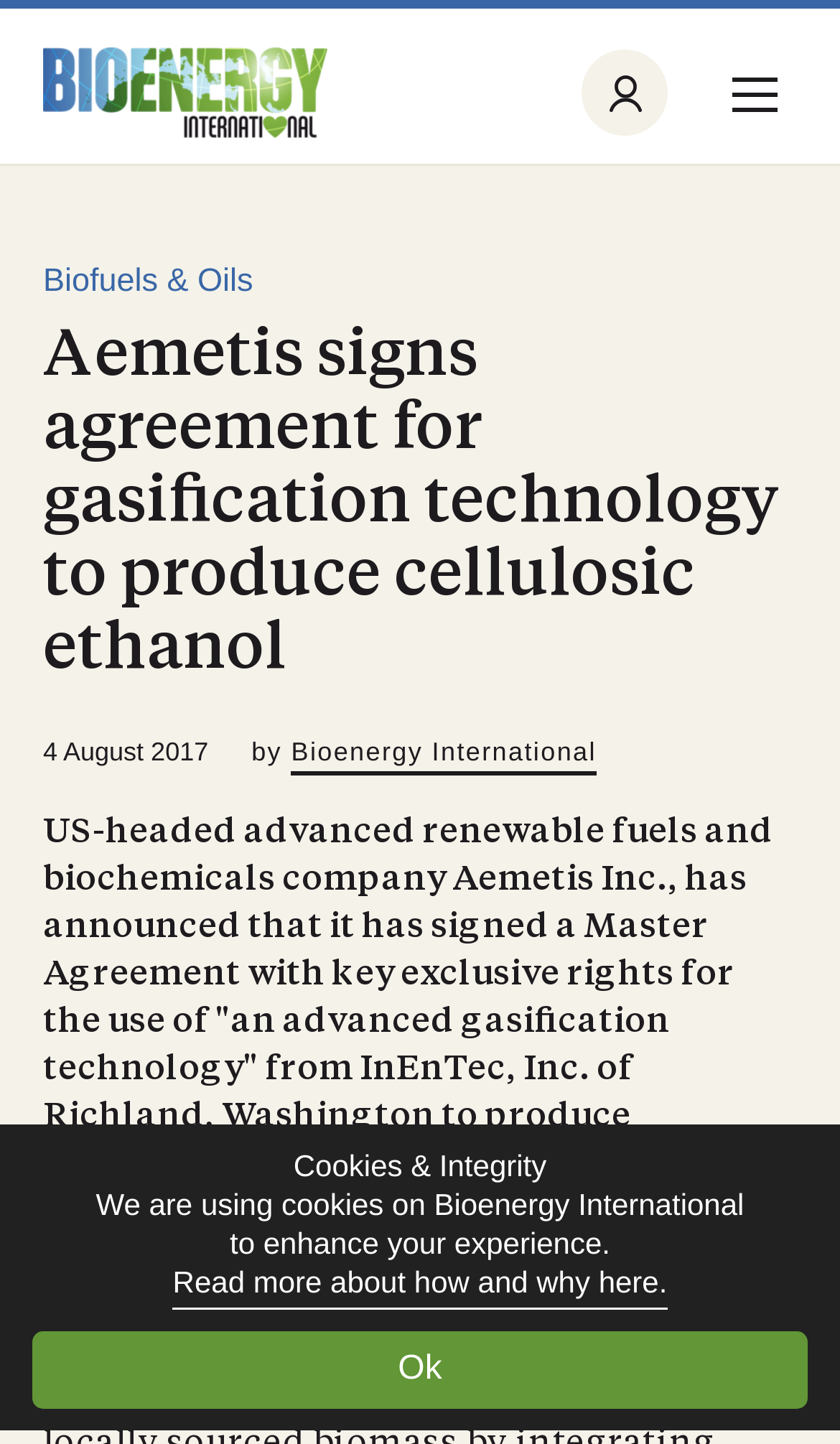By analyzing the image, answer the following question with a detailed response: What is the name of the publication?

I found the name of the publication by looking at the link element with the text 'Bioenergy International' which is located at the coordinates [0.051, 0.033, 0.39, 0.095].